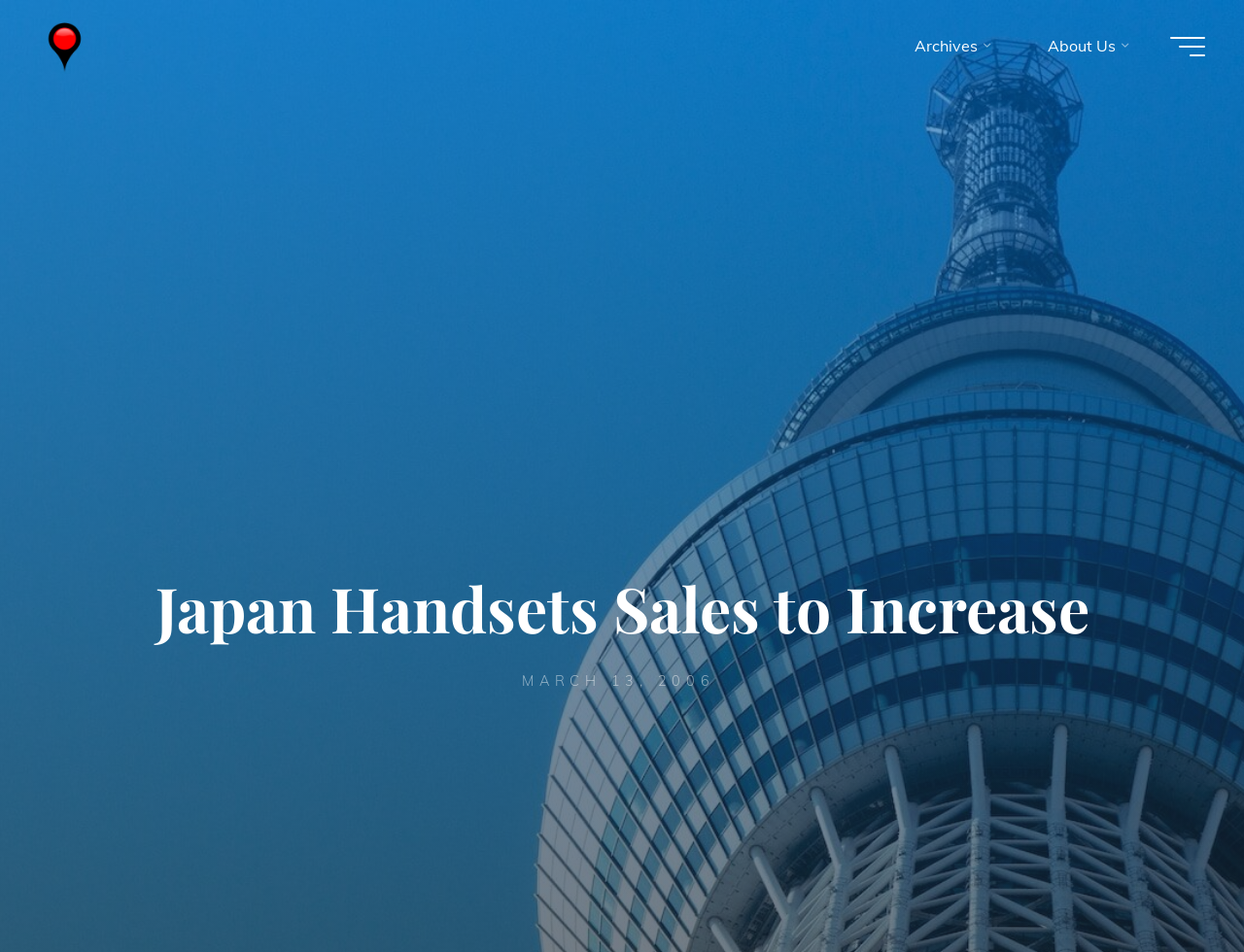Determine the bounding box coordinates of the UI element that matches the following description: "aria-label="Main menu"". The coordinates should be four float numbers between 0 and 1 in the format [left, top, right, bottom].

[0.941, 0.038, 0.969, 0.059]